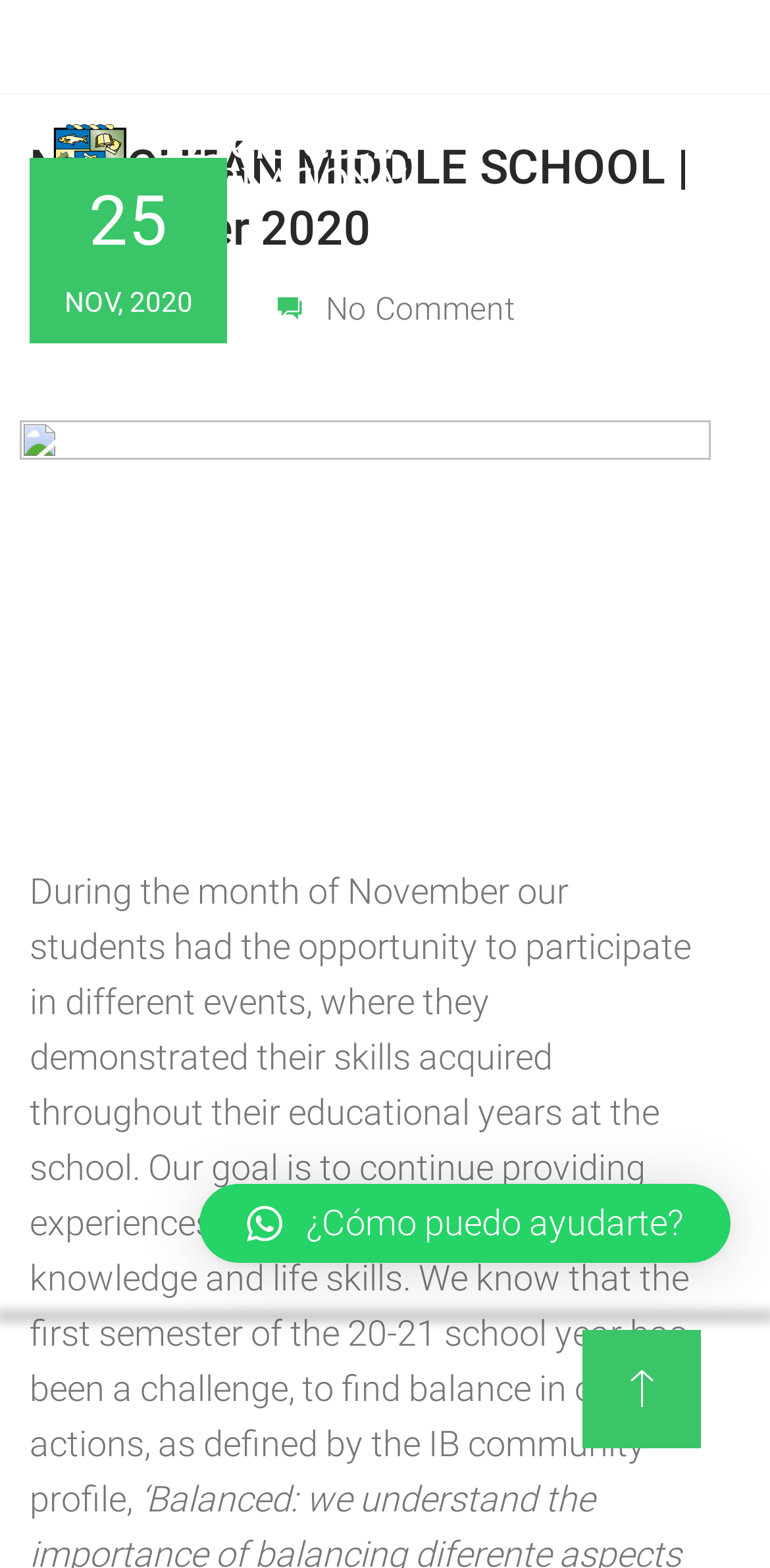Give a succinct answer to this question in a single word or phrase: 
What is the language of the webpage?

Spanish